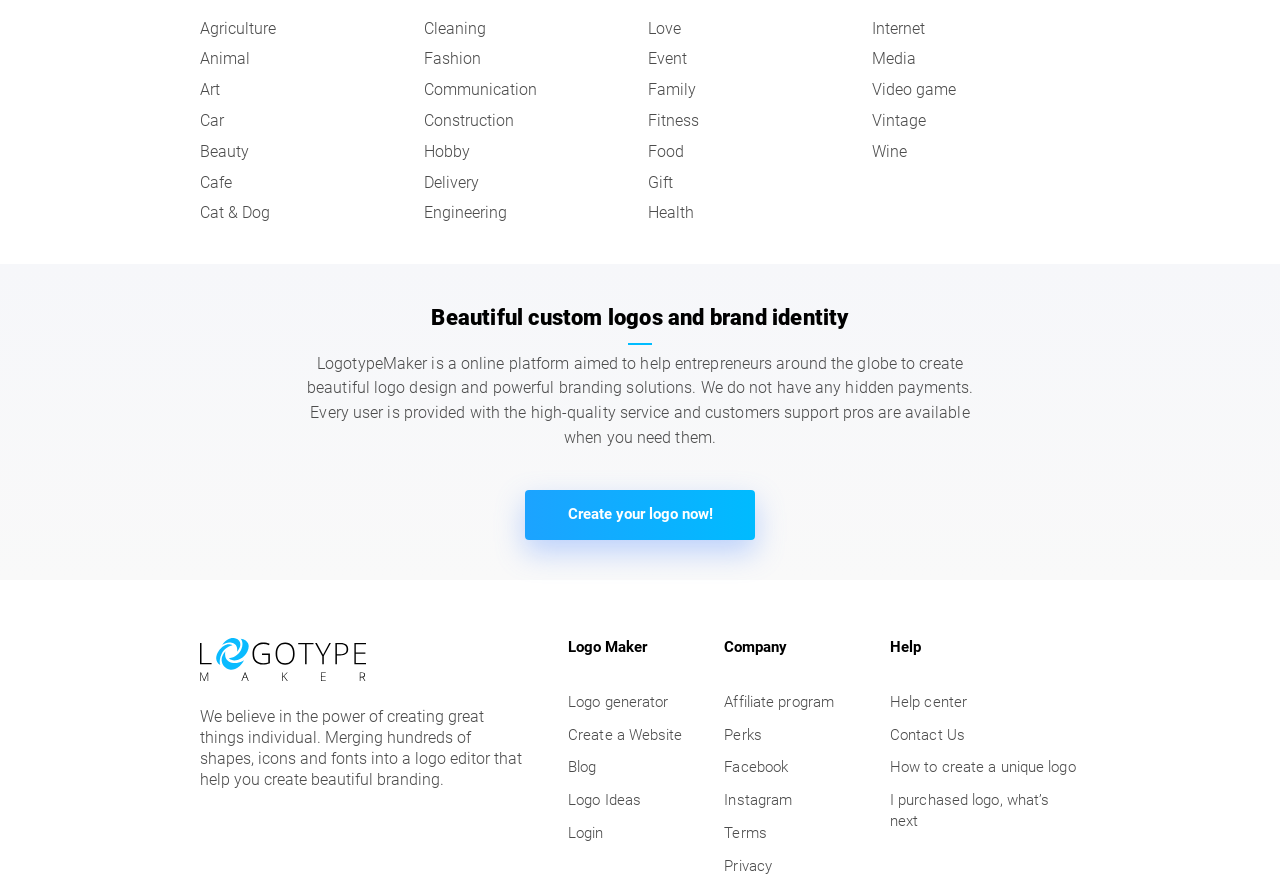Please identify the bounding box coordinates of the element I should click to complete this instruction: 'Create your logo now!'. The coordinates should be given as four float numbers between 0 and 1, like this: [left, top, right, bottom].

[0.41, 0.55, 0.59, 0.605]